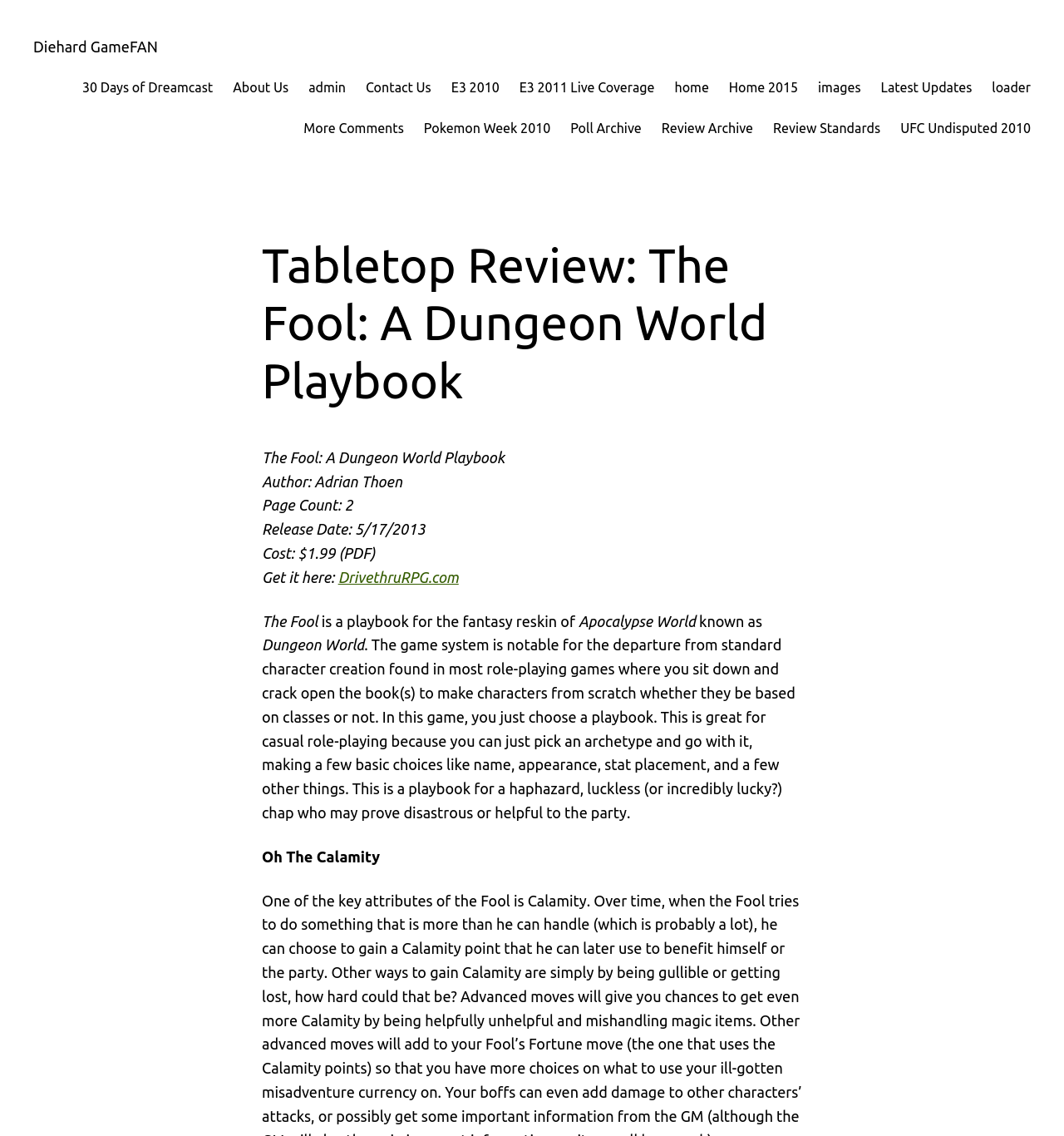Specify the bounding box coordinates of the area to click in order to follow the given instruction: "get it from DrivethruRPG.com."

[0.318, 0.501, 0.431, 0.515]